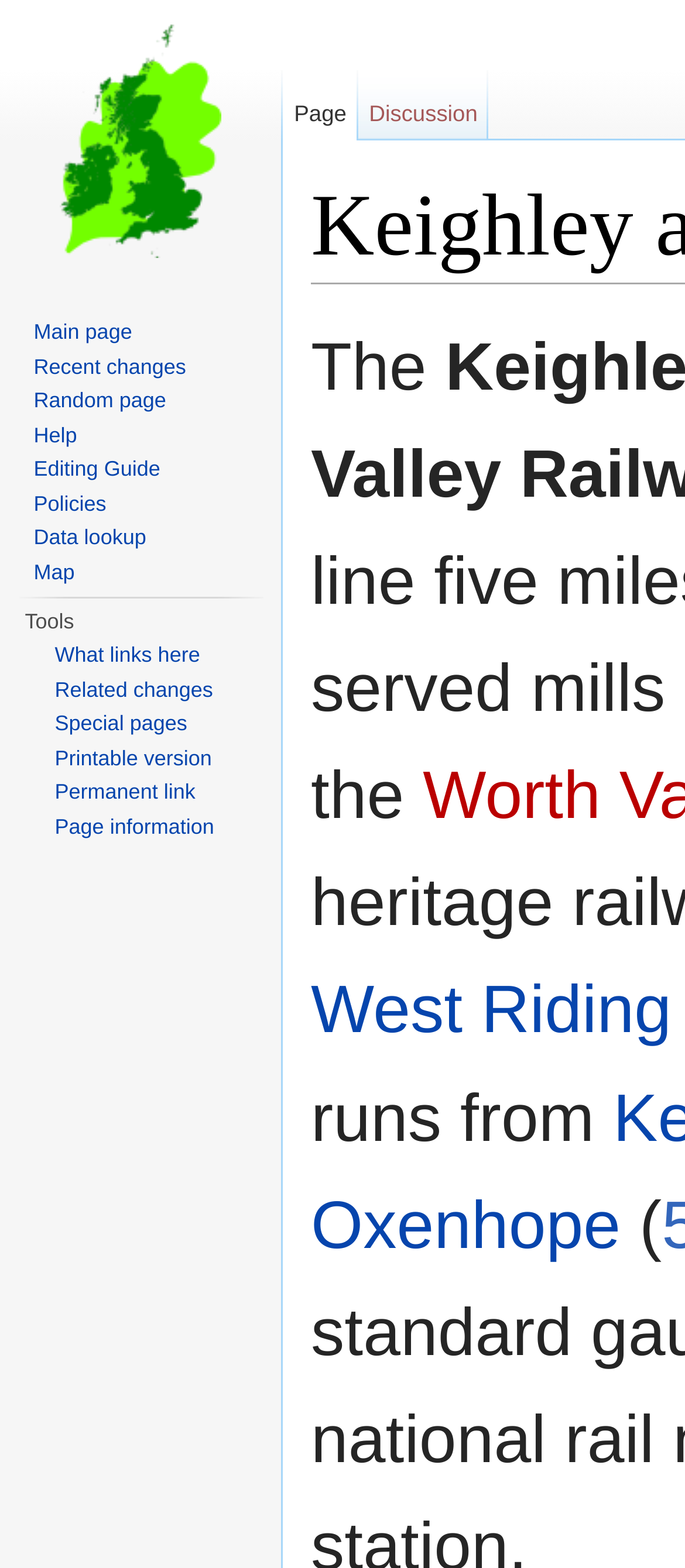Can you specify the bounding box coordinates of the area that needs to be clicked to fulfill the following instruction: "Jump to navigation"?

[0.602, 0.181, 0.765, 0.199]